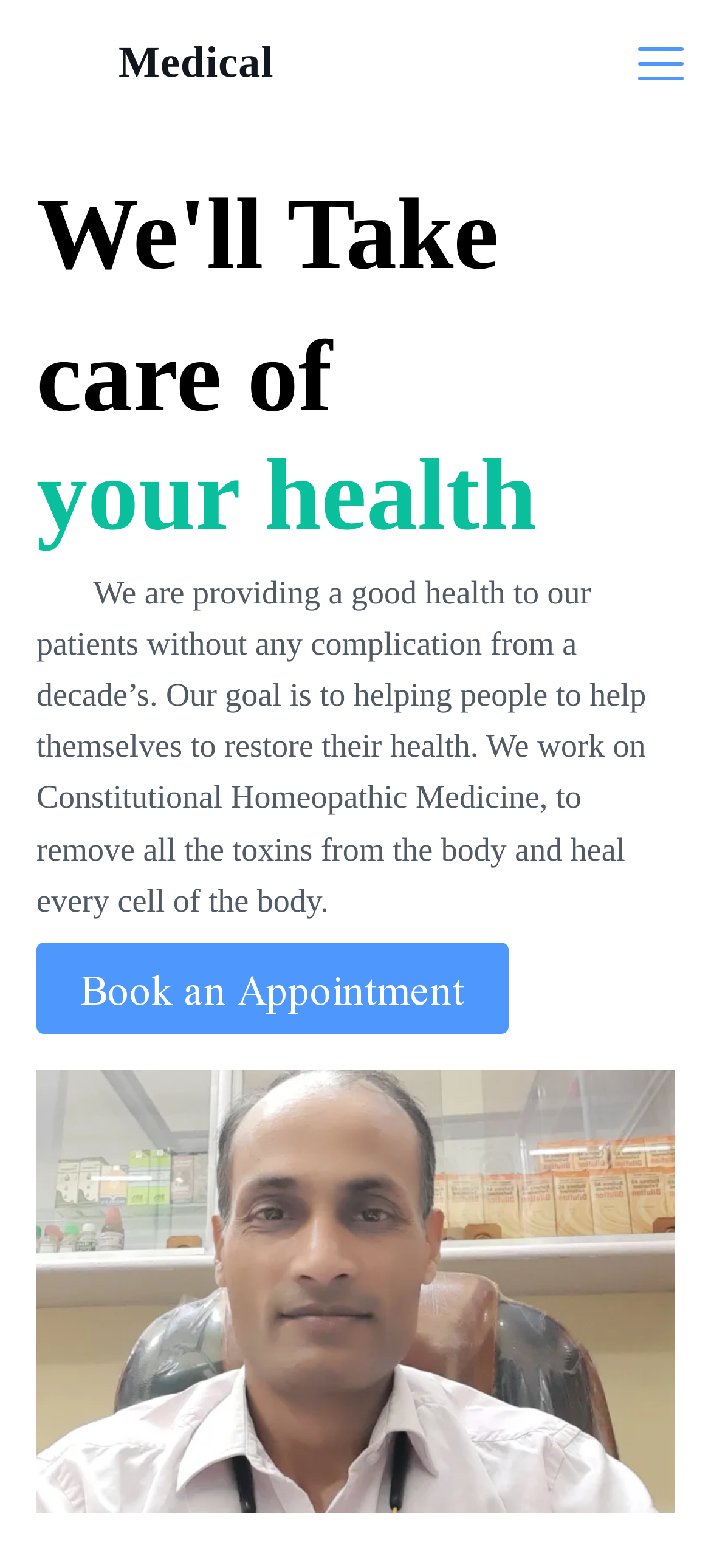Answer the question with a brief word or phrase:
What is the doctor's name?

Dr. K K Pandey